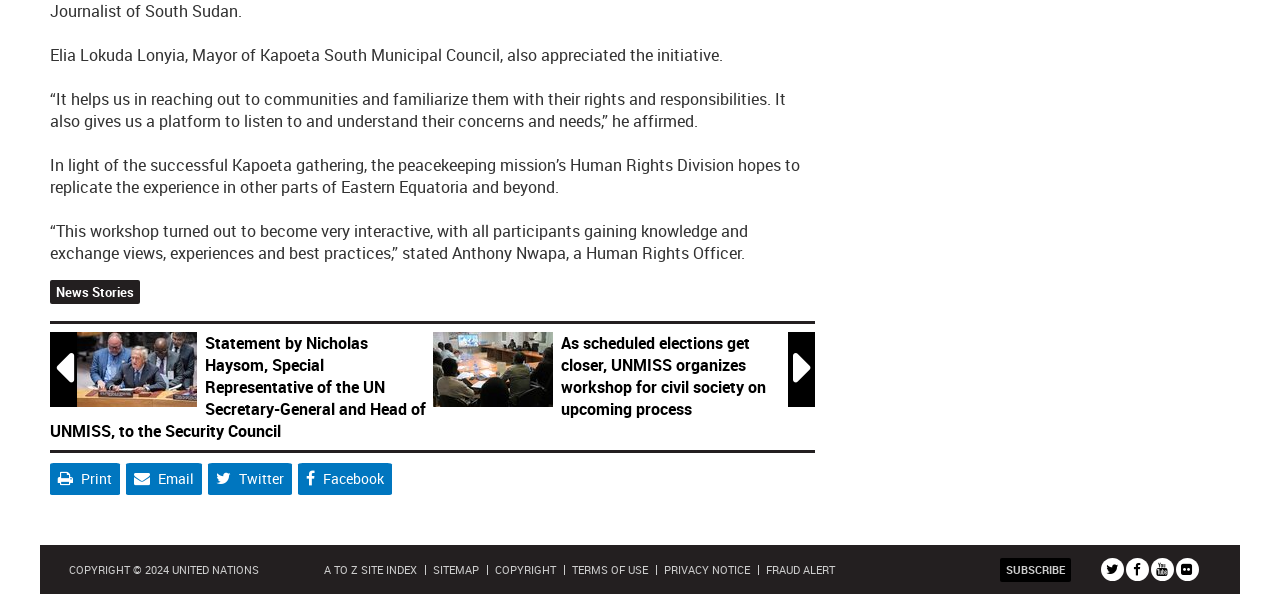Please identify the bounding box coordinates of the area that needs to be clicked to fulfill the following instruction: "Click on News Stories."

[0.044, 0.476, 0.105, 0.506]